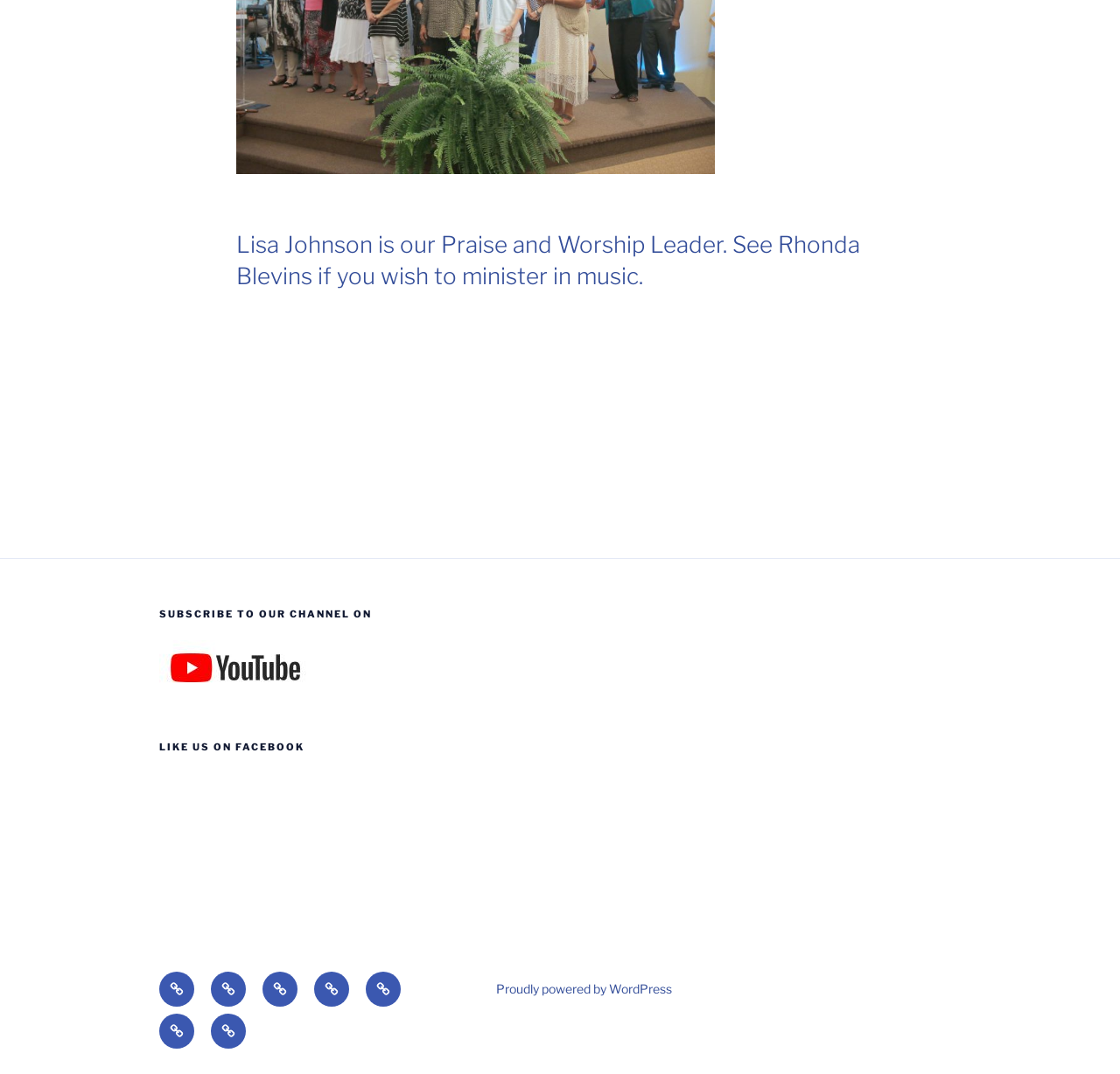How can you subscribe to their channel?
Answer the question with a detailed and thorough explanation.

The answer can be found in the footer section, where it says 'SUBSCRIBE TO OUR CHANNEL ON' with a link next to it, implying that you can subscribe to their channel by clicking on the link.